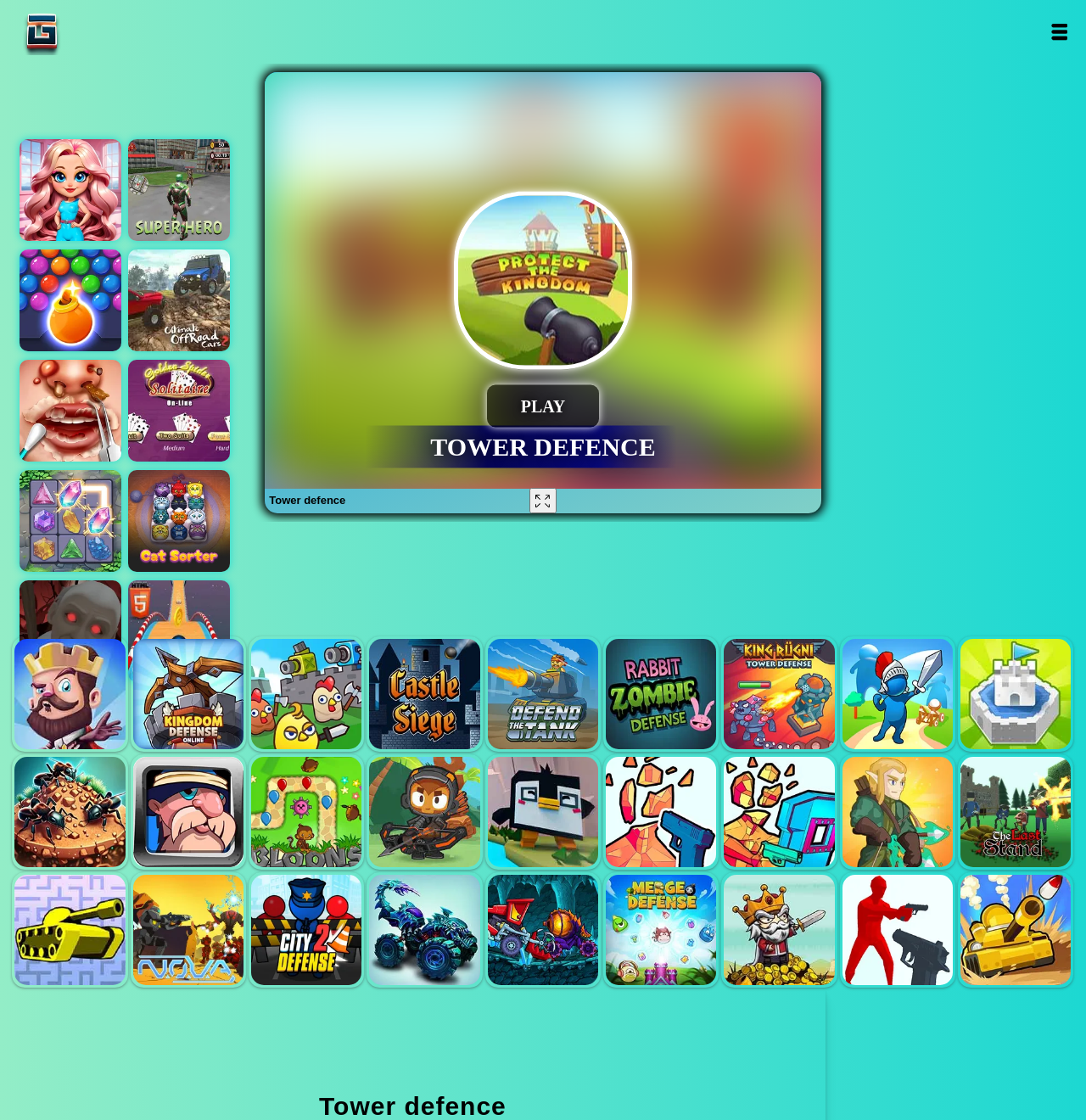Identify the coordinates of the bounding box for the element that must be clicked to accomplish the instruction: "Explore Recipes by Ingredient".

None